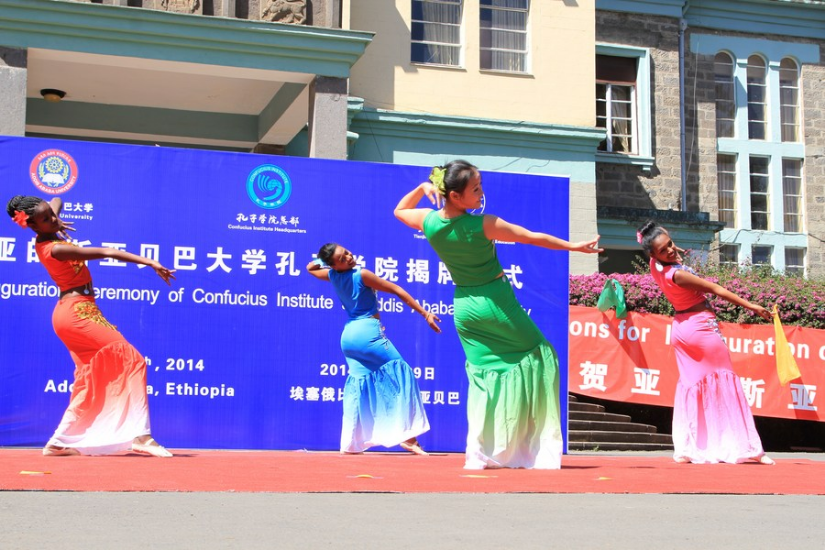Please provide a detailed answer to the question below based on the screenshot: 
What is the purpose of the Confucius Institute?

The purpose of the Confucius Institute can be inferred by reading the caption, which highlights the importance of educational and cultural exchange between Ethiopia and China, and mentions the institute's role in strengthening ties through language education and cultural understanding.